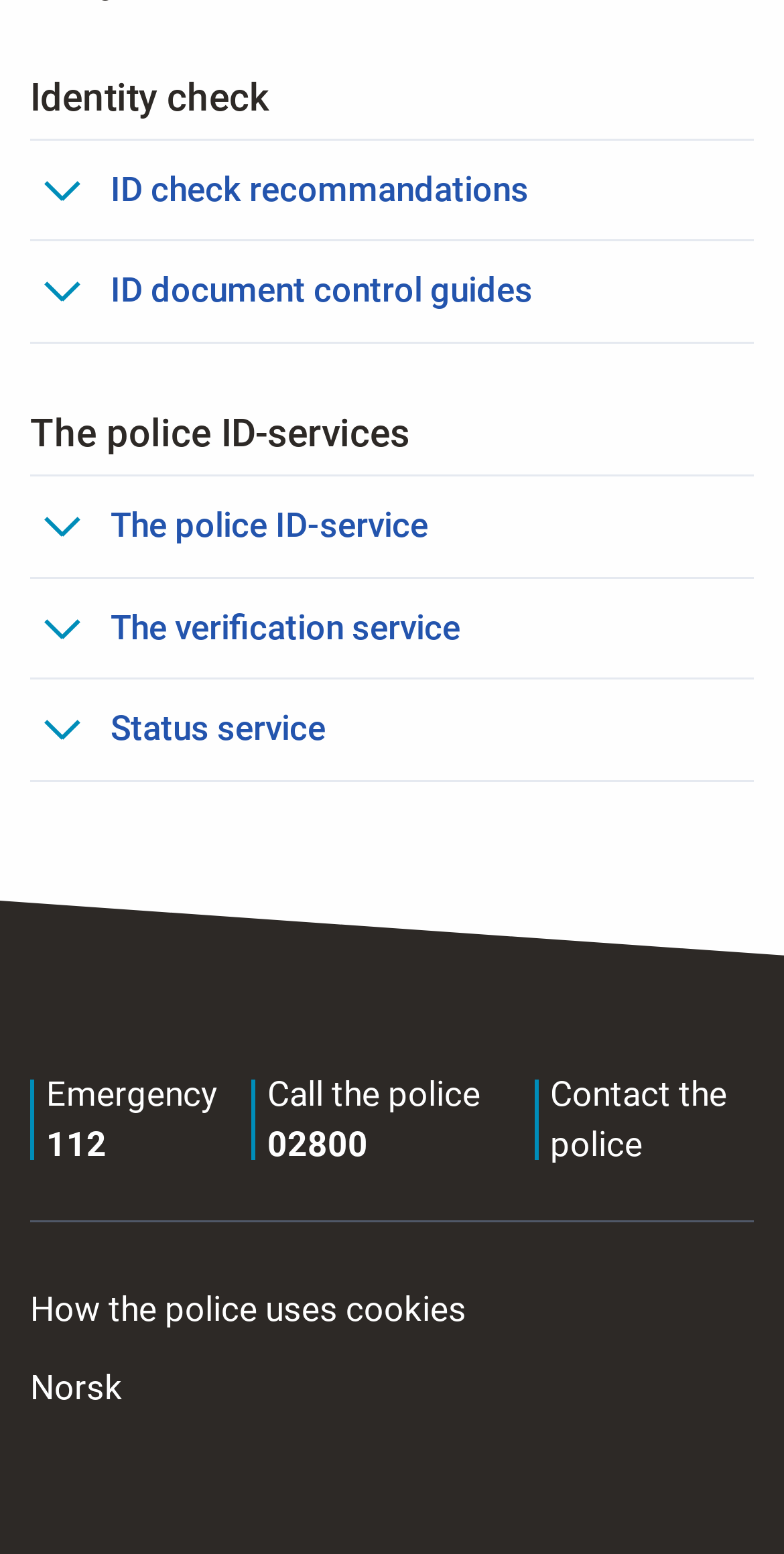Identify the bounding box coordinates of the element to click to follow this instruction: 'Consult online'. Ensure the coordinates are four float values between 0 and 1, provided as [left, top, right, bottom].

None